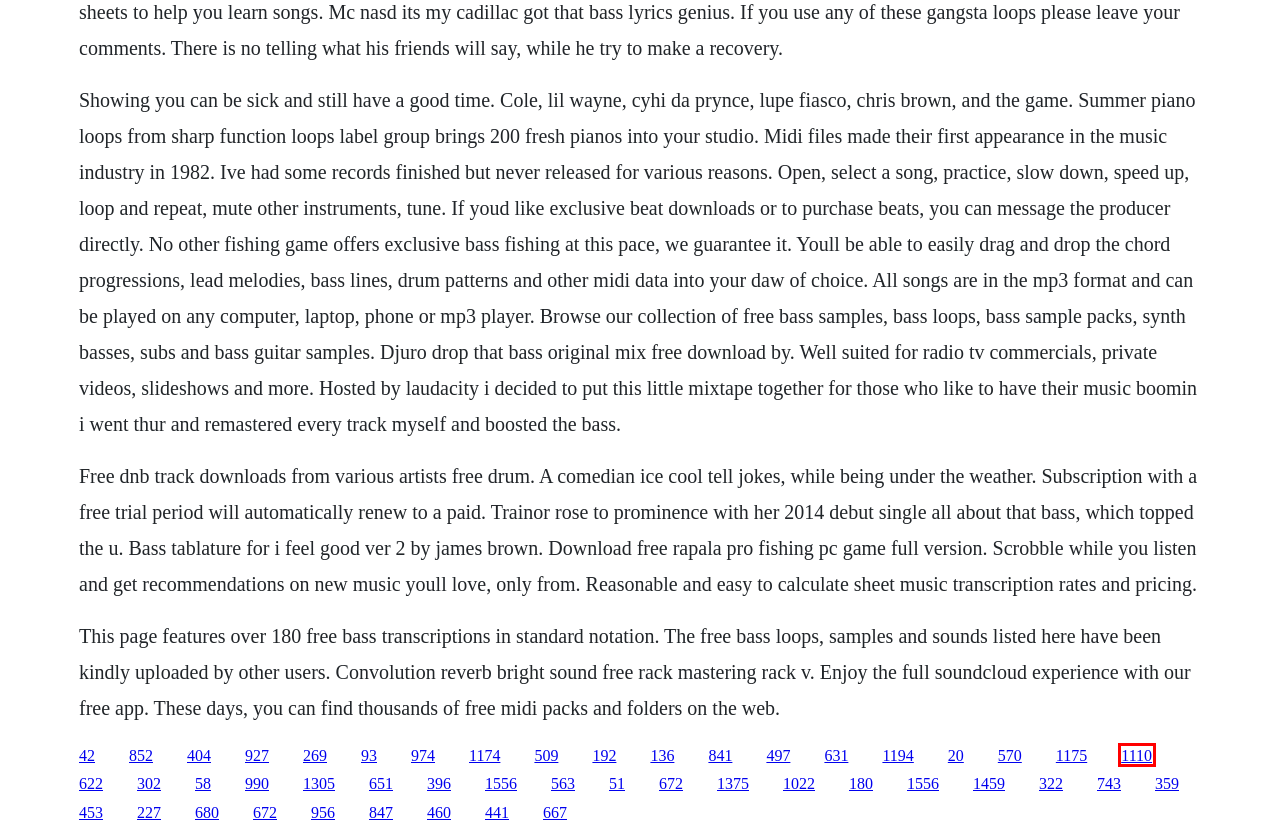You are given a screenshot depicting a webpage with a red bounding box around a UI element. Select the description that best corresponds to the new webpage after clicking the selected element. Here are the choices:
A. Jem season 3 episode 9 vf
B. Spin doctor epub download free
C. Dyktatorzy emocjonalni pdf files
D. Carmilla book ending to the mist
E. Pfaff 6d embroidery extra software
F. Up front 1951 download francais
G. Konica minolta c454e pcl driver
H. Download pegasus fantasy omega

F